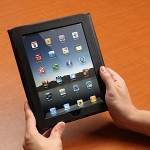What is the surface beneath the iPad?
Answer the question in as much detail as possible.

The surface beneath the iPad appears to be a warm wooden table, which suggests that the individual is in a casual setting, possibly a workspace.